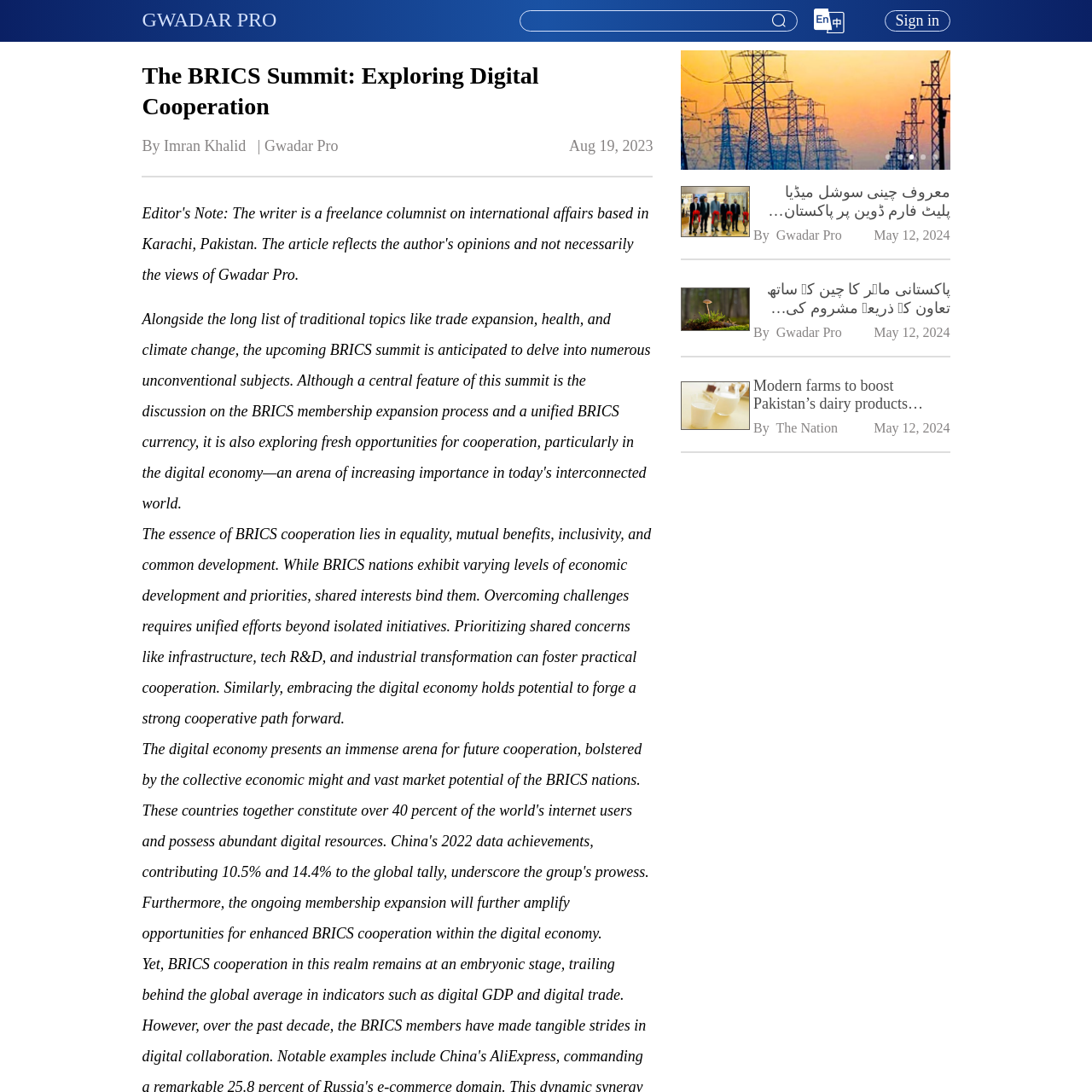Inspect the image outlined by the red box and answer the question using a single word or phrase:
What is the purpose of modern farming techniques?

To enhance dairy production